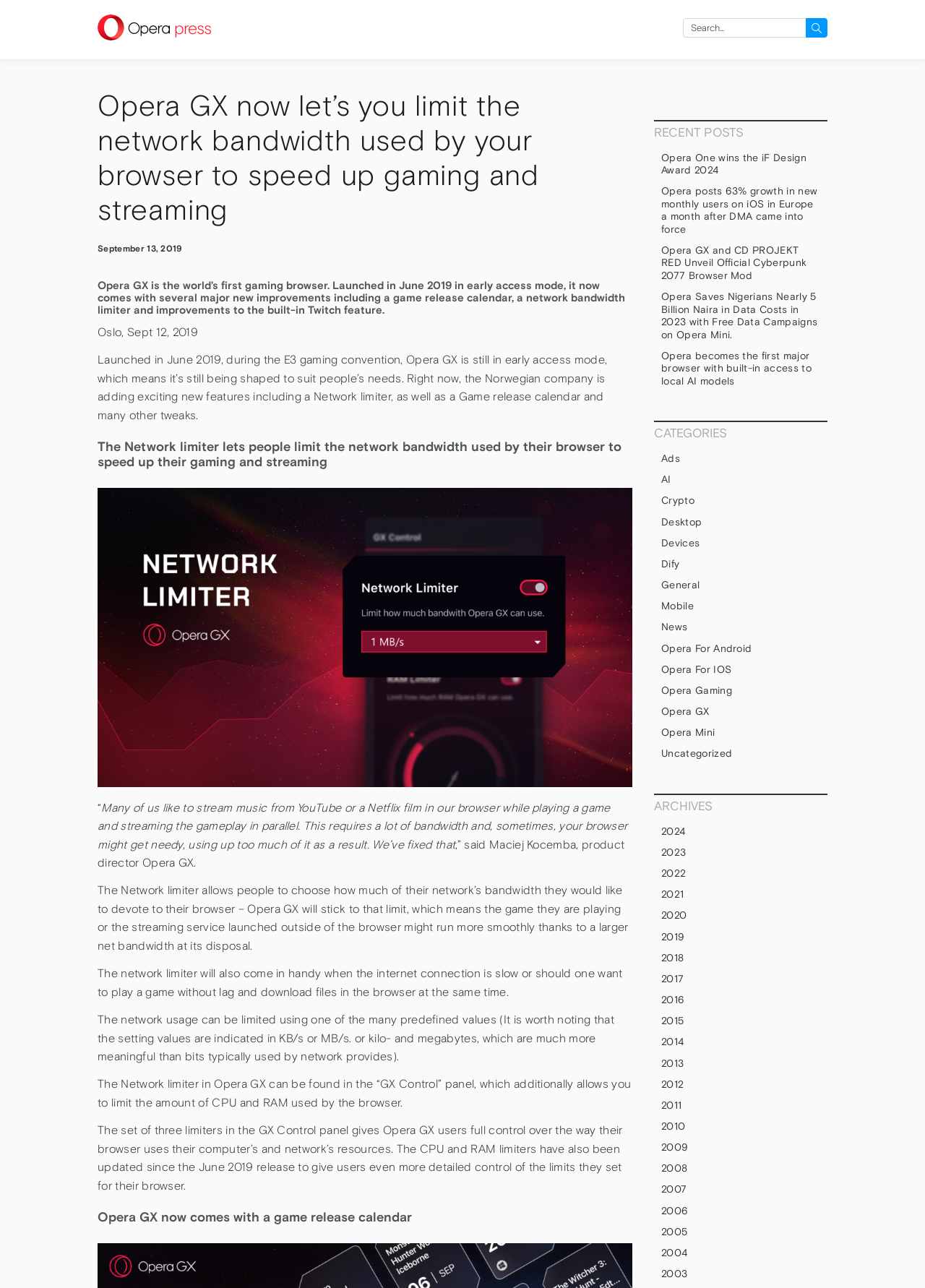What is the feature that allows users to limit CPU and RAM usage?
Give a thorough and detailed response to the question.

The GX Control panel gives Opera GX users full control over the way their browser uses their computer’s and network’s resources, including limiting CPU and RAM usage.